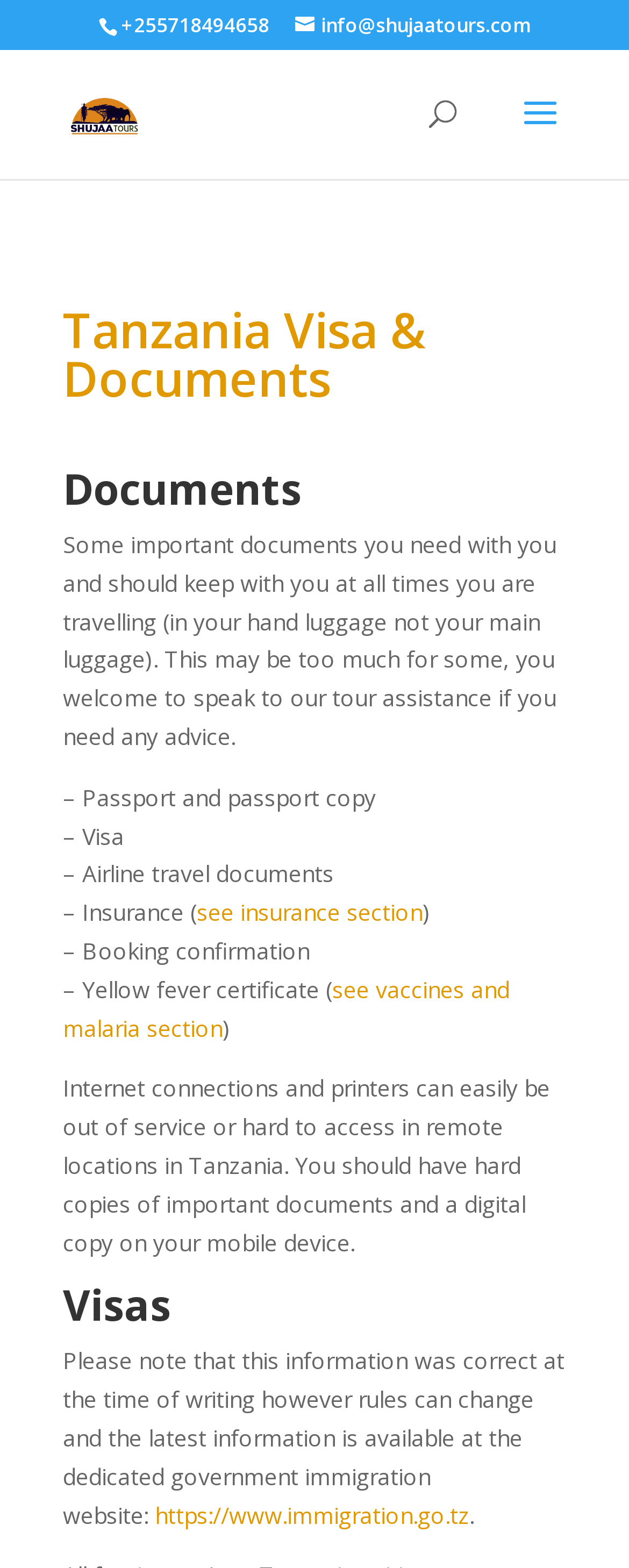Where can I find the latest information on visa rules?
Answer the question in as much detail as possible.

The webpage mentions that the latest information on visa rules can be found on the dedicated government immigration website, which is linked in a static text element with a bounding box of [0.246, 0.956, 0.746, 0.976].